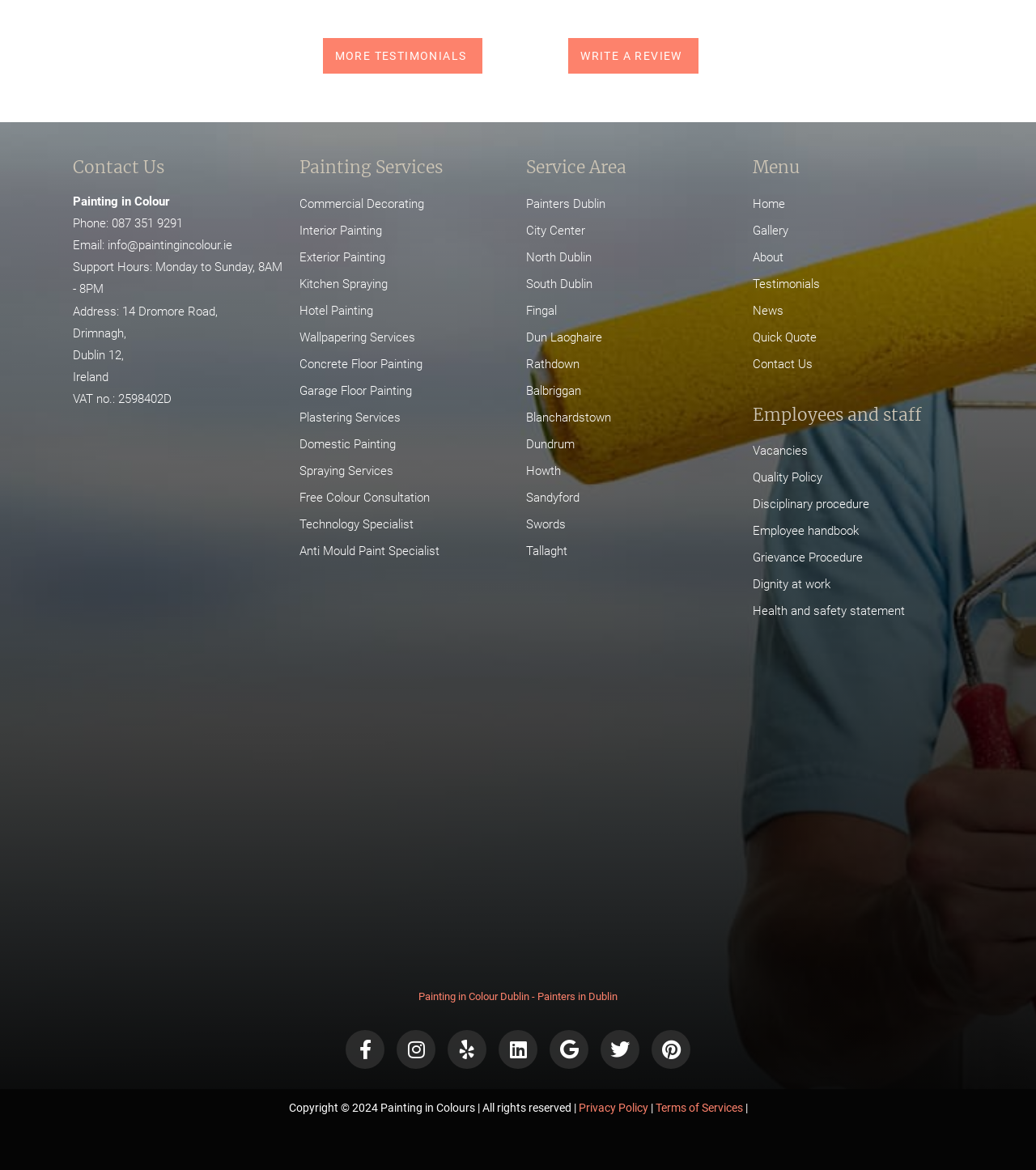What is the phone number?
Using the details from the image, give an elaborate explanation to answer the question.

The phone number is obtained from the link element '087 351 9291' with bounding box coordinates [0.108, 0.185, 0.177, 0.197]. This element is located next to the StaticText element 'Phone:', indicating that it is the phone number of the company.